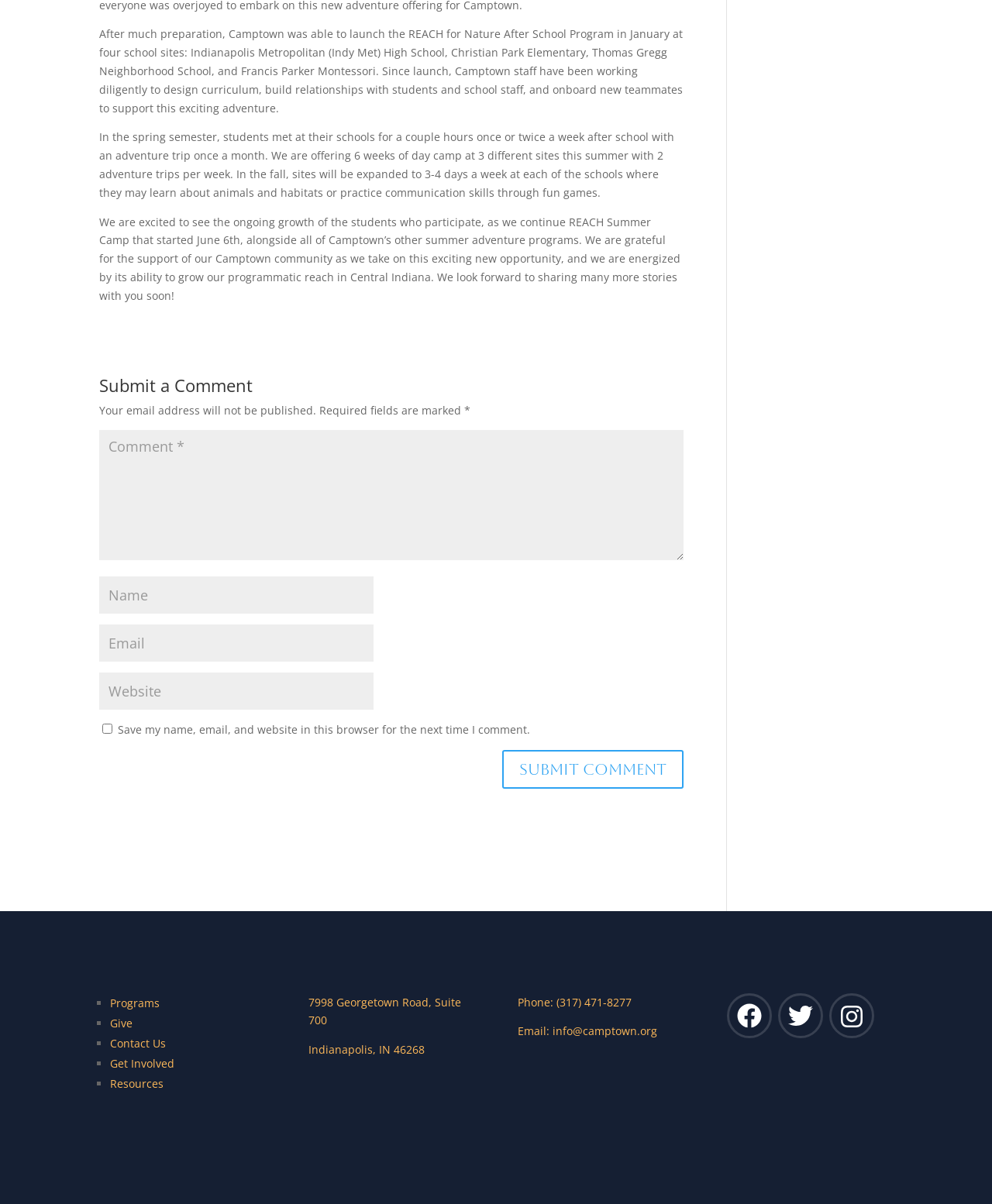Answer the question briefly using a single word or phrase: 
How many school sites are mentioned in the text?

4